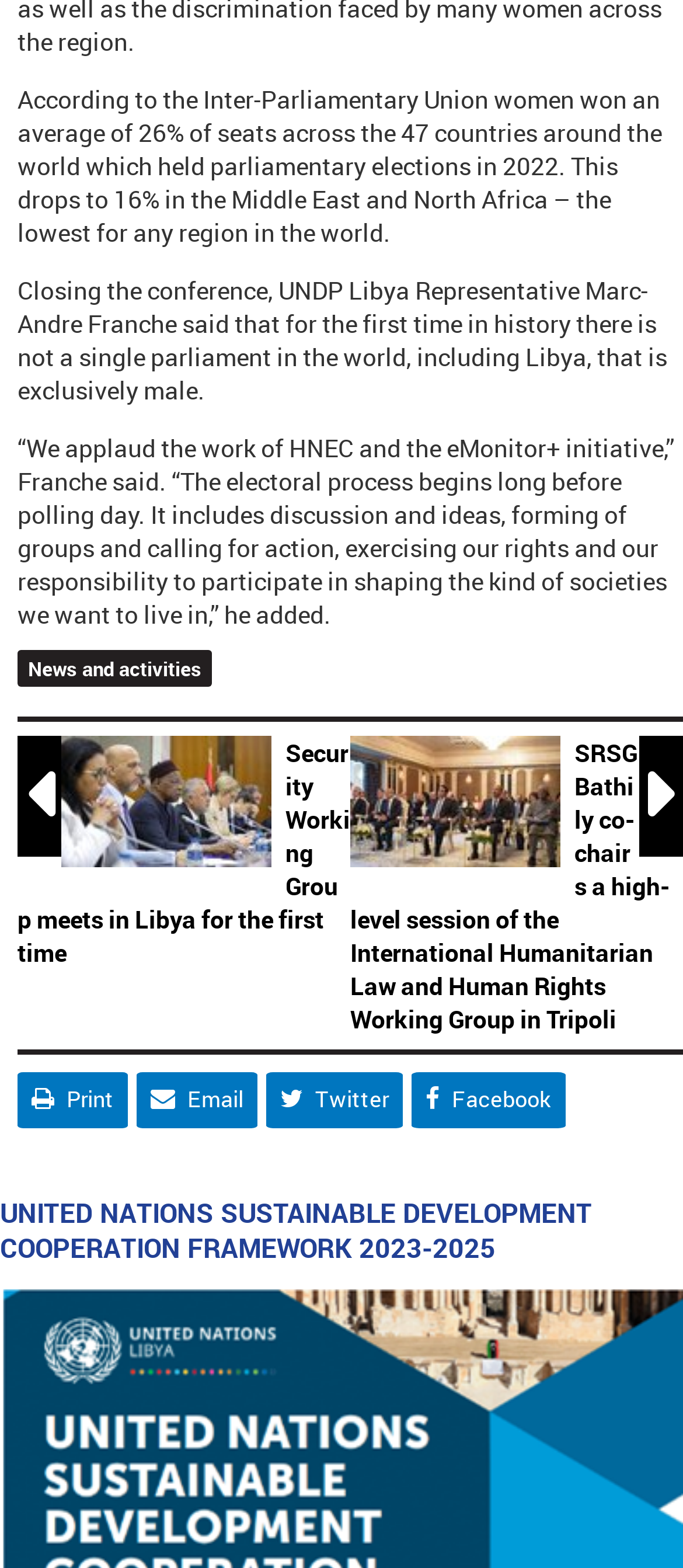Please specify the bounding box coordinates of the clickable region necessary for completing the following instruction: "Click on 'News and activities'". The coordinates must consist of four float numbers between 0 and 1, i.e., [left, top, right, bottom].

[0.041, 0.418, 0.295, 0.434]